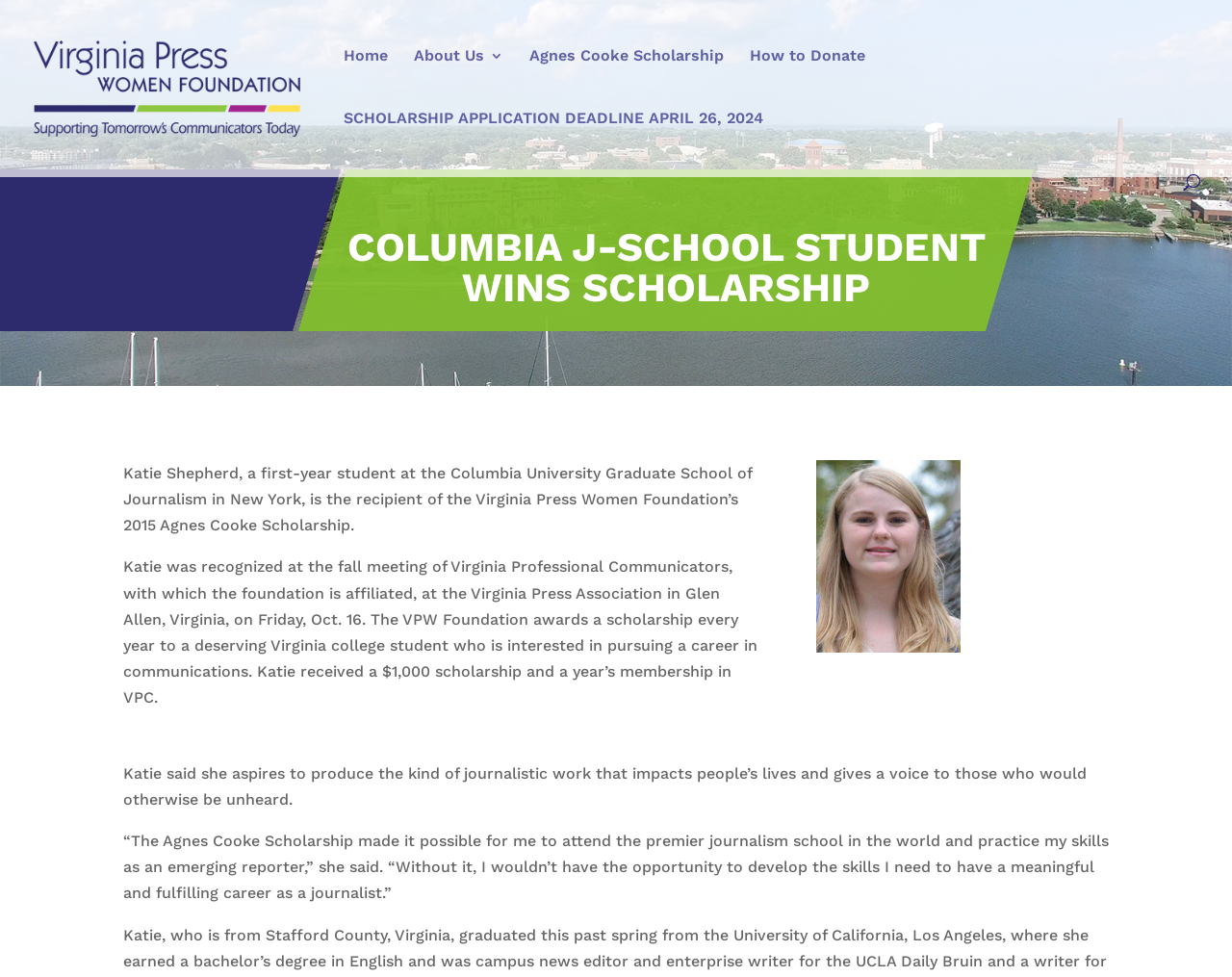Determine the webpage's heading and output its text content.

COLUMBIA J-SCHOOL STUDENT WINS SCHOLARSHIP